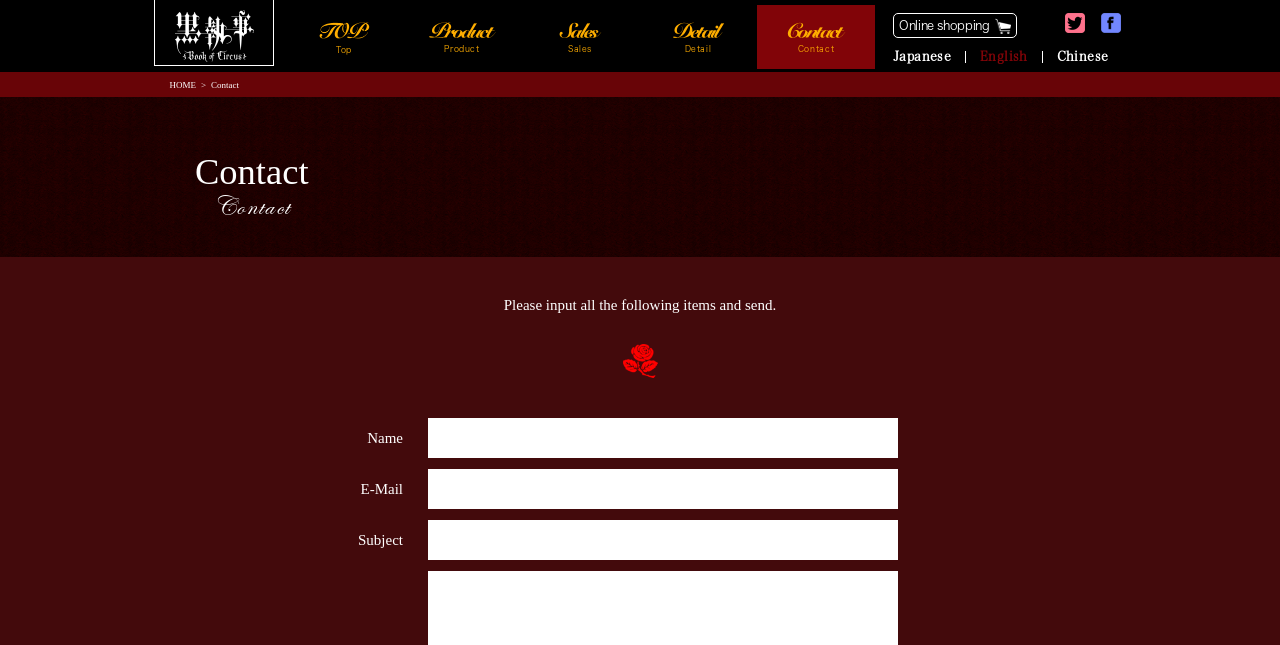Given the element description Product, identify the bounding box coordinates for the UI element on the webpage screenshot. The format should be (top-left x, top-left y, bottom-right x, bottom-right y), with values between 0 and 1.

[0.315, 0.008, 0.407, 0.107]